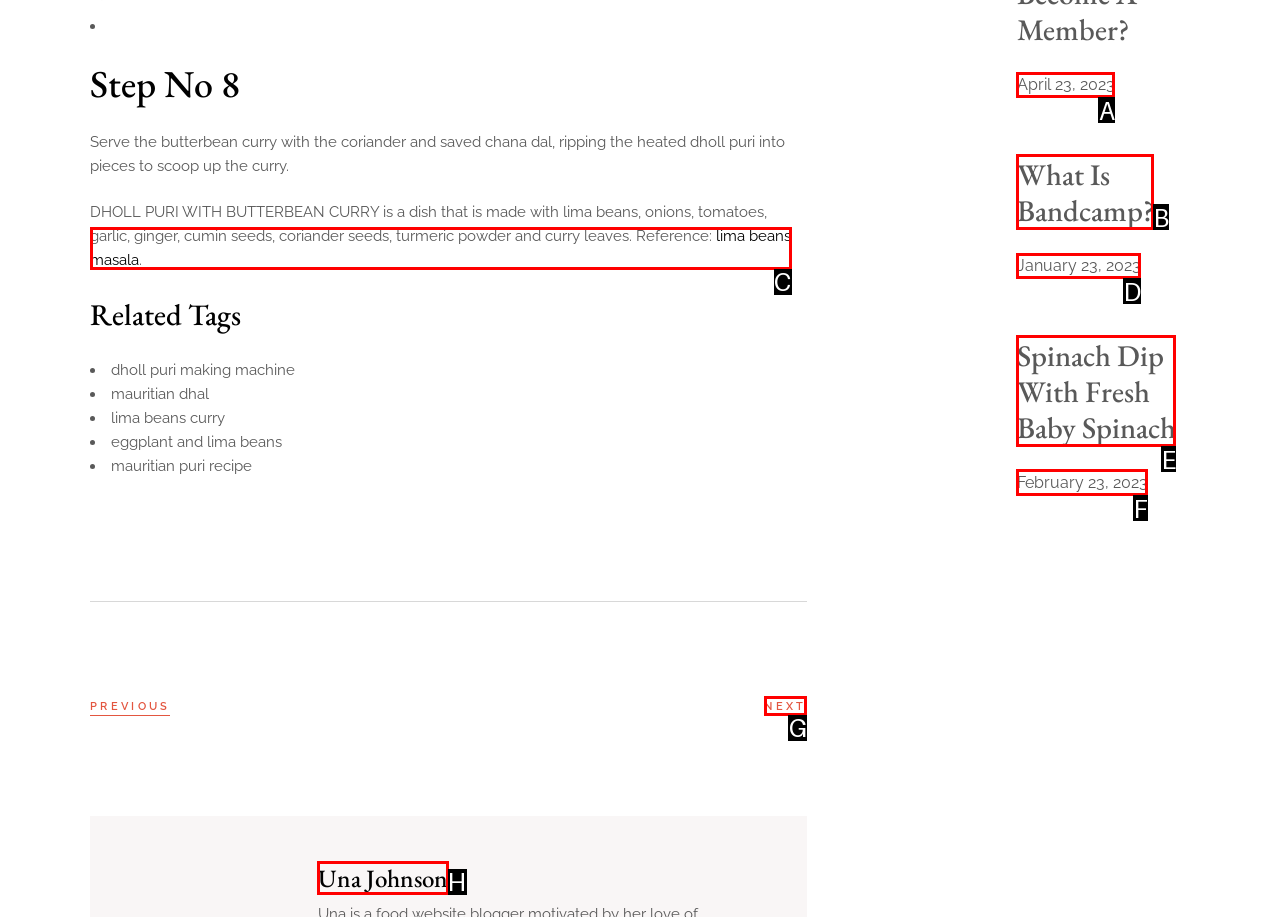What letter corresponds to the UI element to complete this task: Click on 'Una Johnson'
Answer directly with the letter.

H